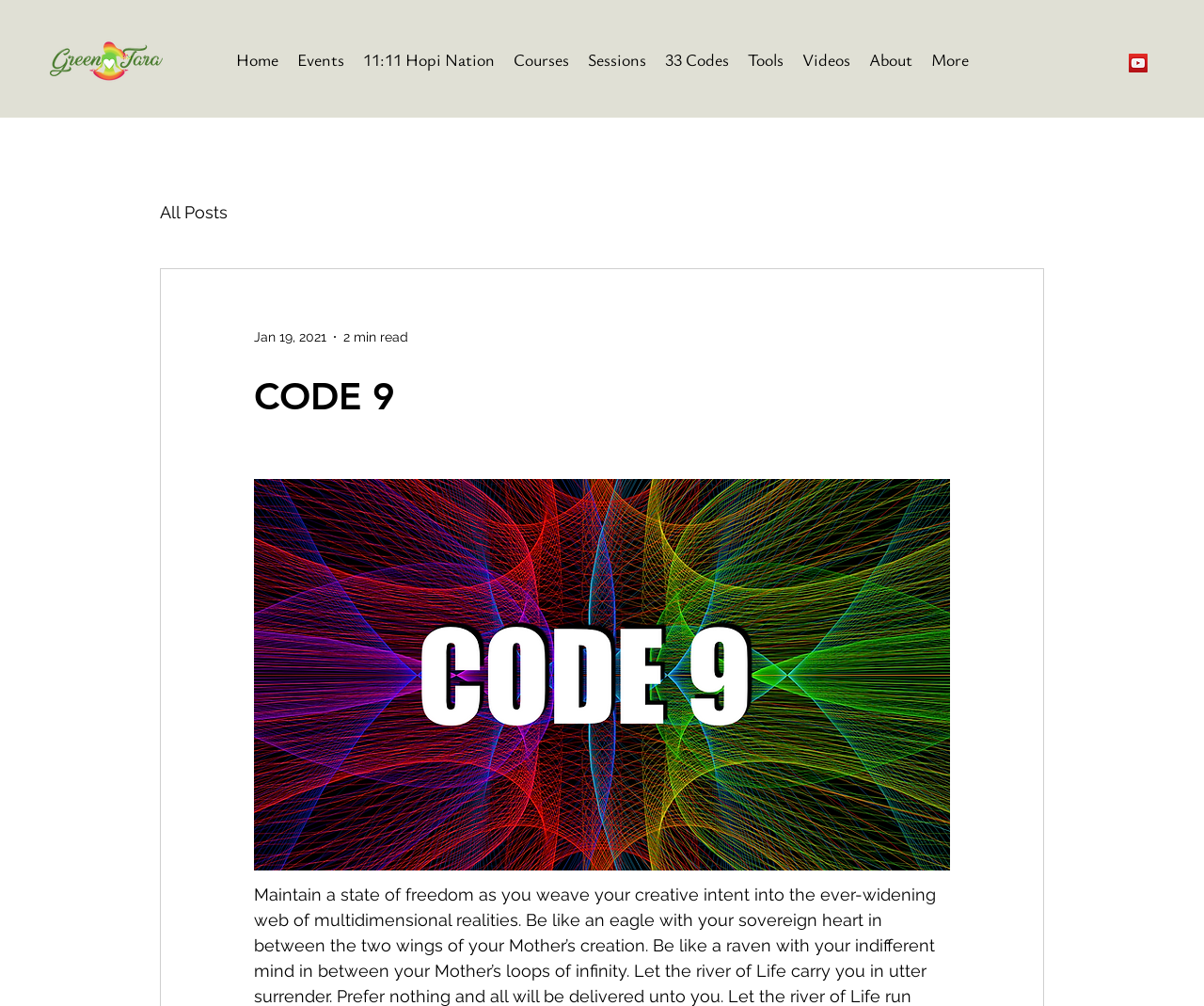Provide a brief response in the form of a single word or phrase:
What is the date of the blog post?

Jan 19, 2021